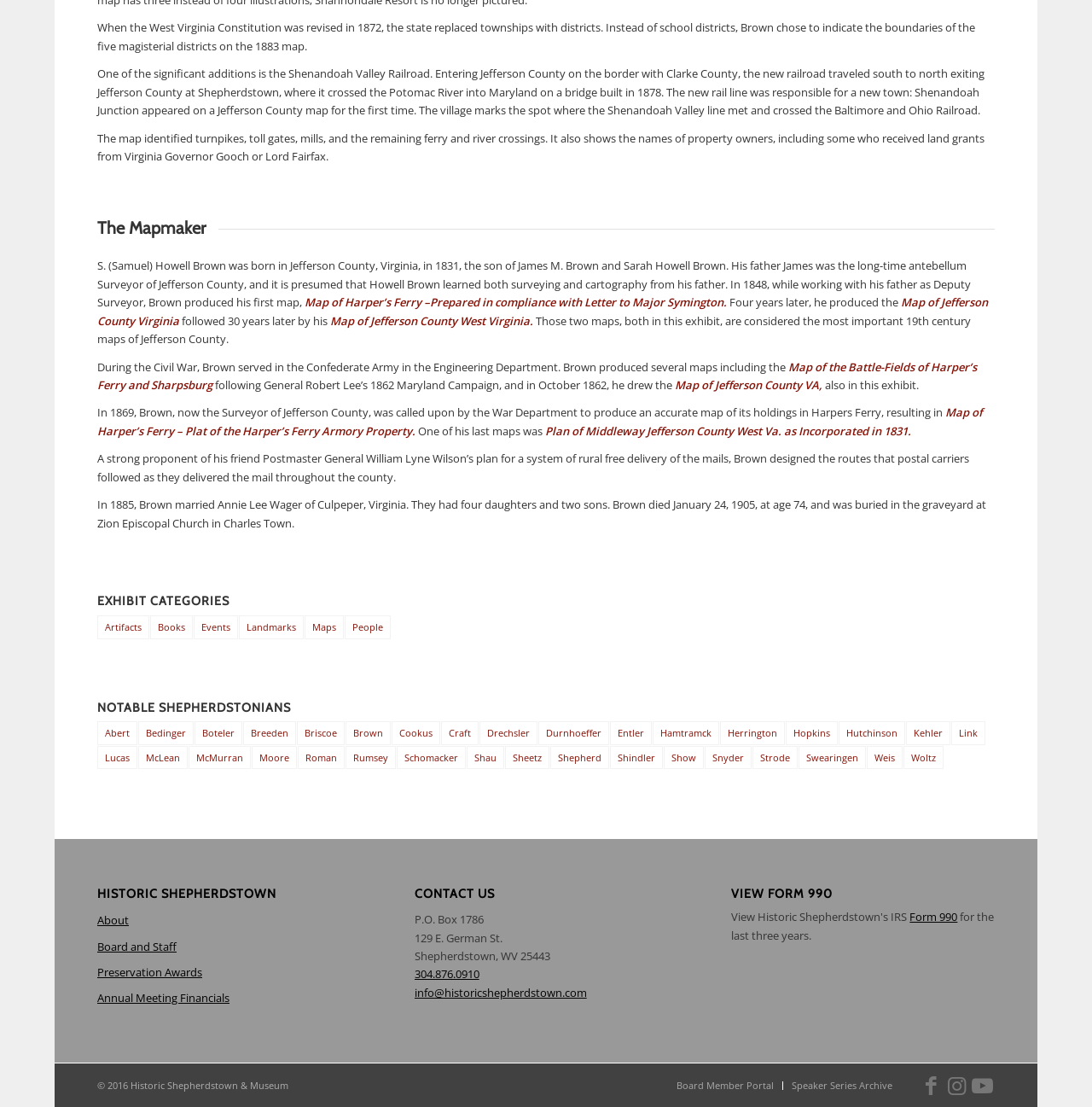Using the image as a reference, answer the following question in as much detail as possible:
What is the name of the church where Brown was buried?

The answer can be found in the section 'The Mapmaker' where it is written 'Brown died January 24, 1905, at age 74, and was buried in the graveyard at Zion Episcopal Church in Charles Town.'